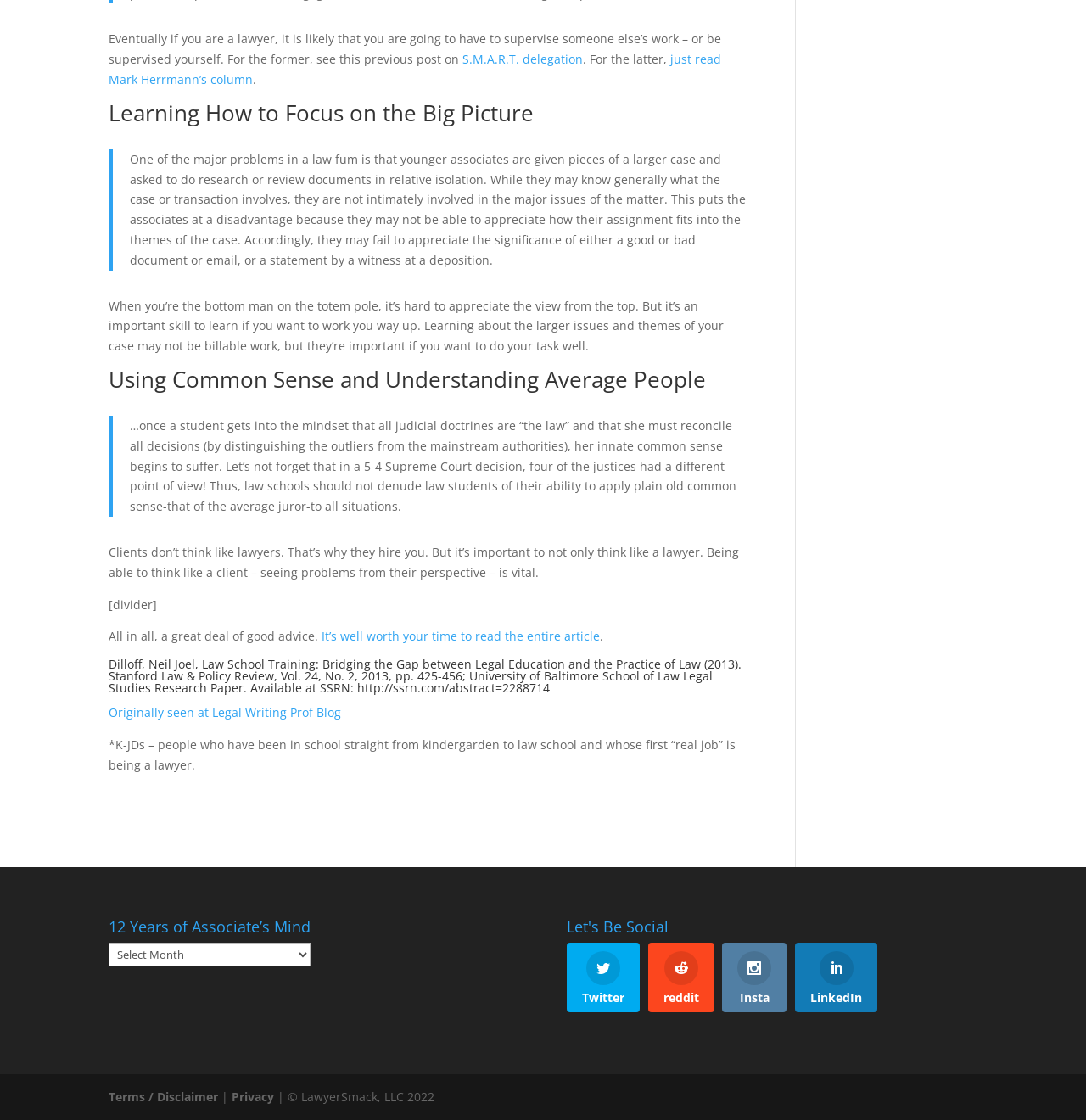Respond with a single word or phrase to the following question:
What is the author's tone in the article?

Informative